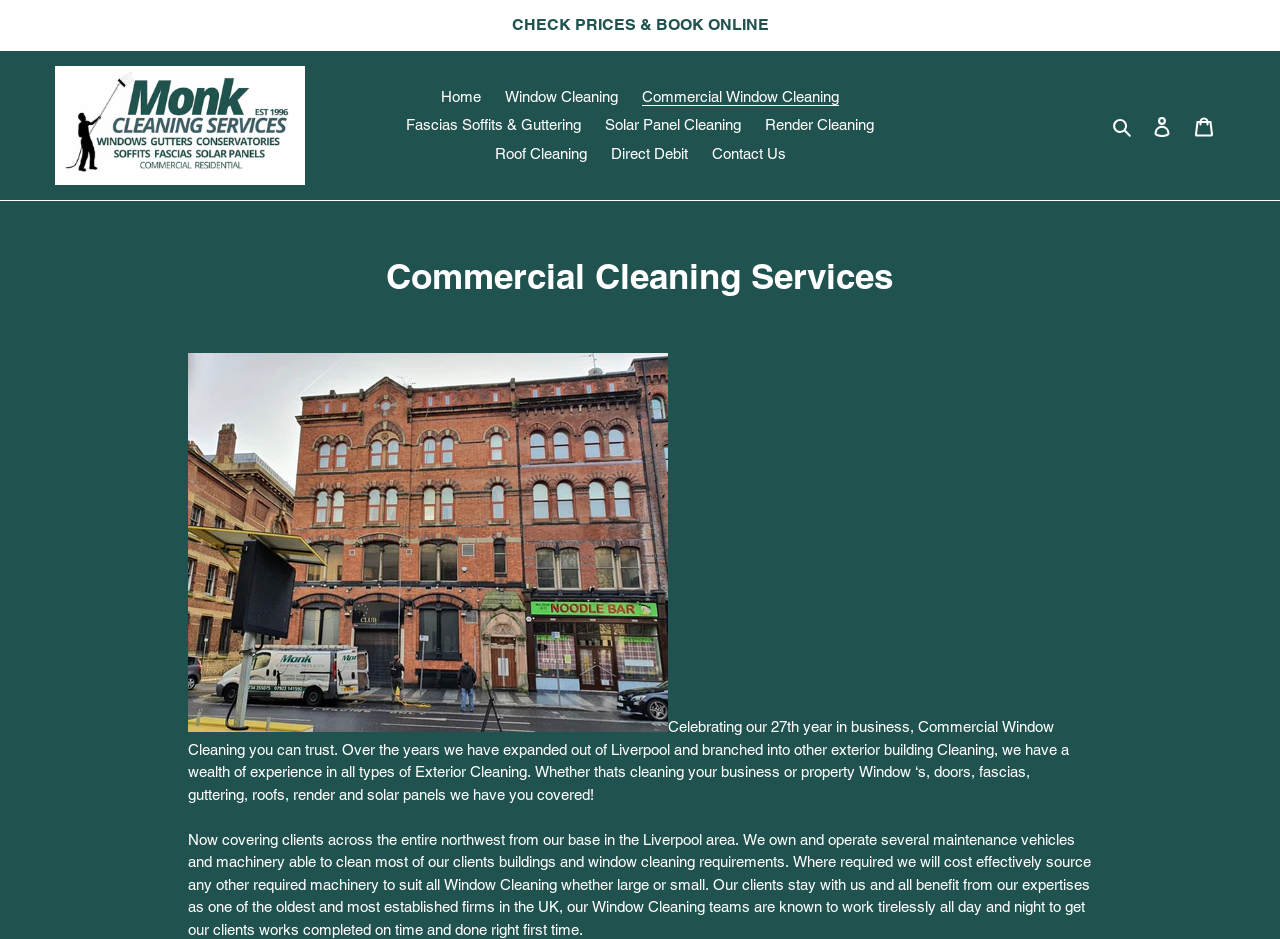Determine the bounding box coordinates of the clickable area required to perform the following instruction: "Search for something". The coordinates should be represented as four float numbers between 0 and 1: [left, top, right, bottom].

[0.864, 0.121, 0.891, 0.147]